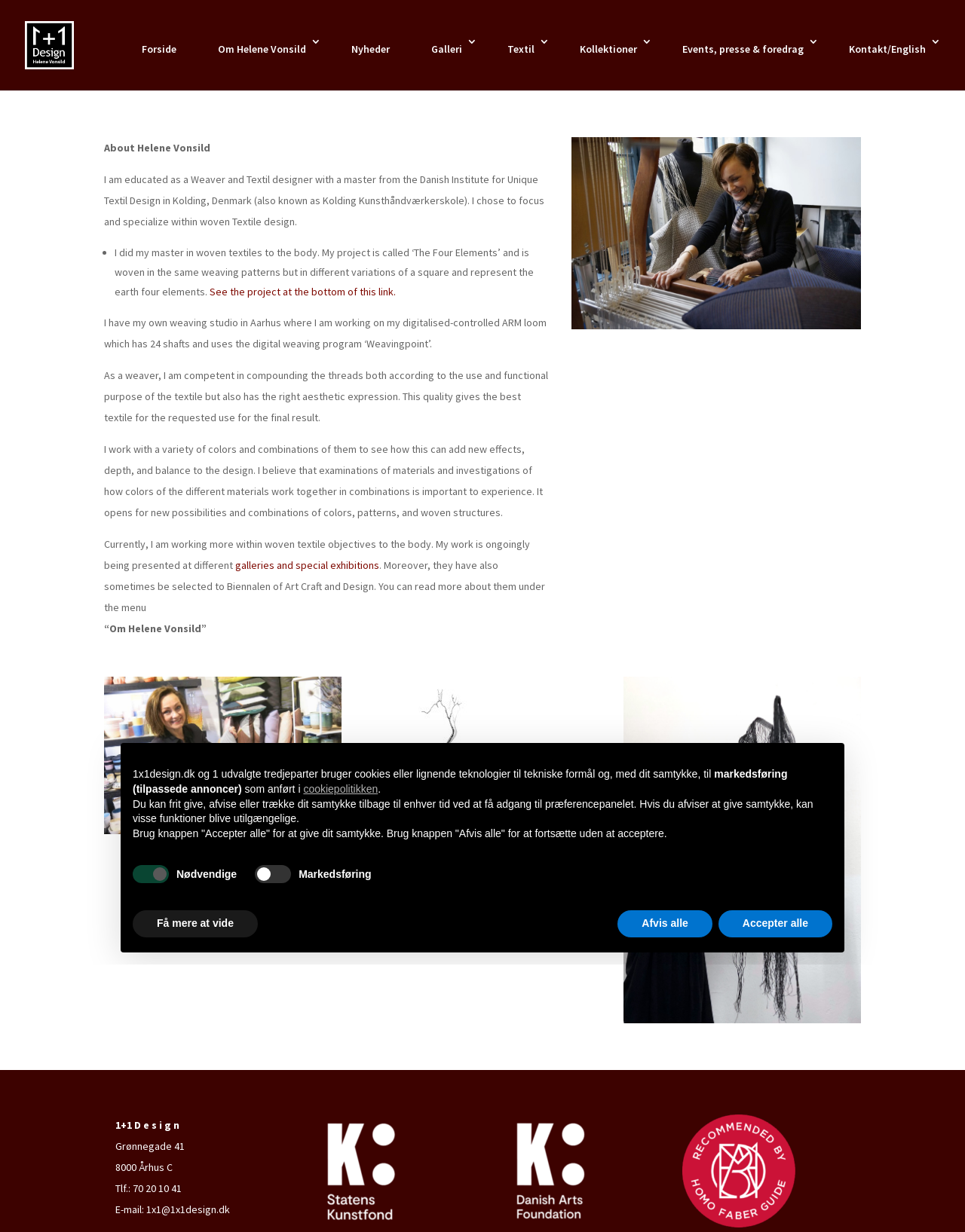Respond to the question below with a concise word or phrase:
What is the address of 1+1 Design?

Grønnegade 41, 8000 Århus C